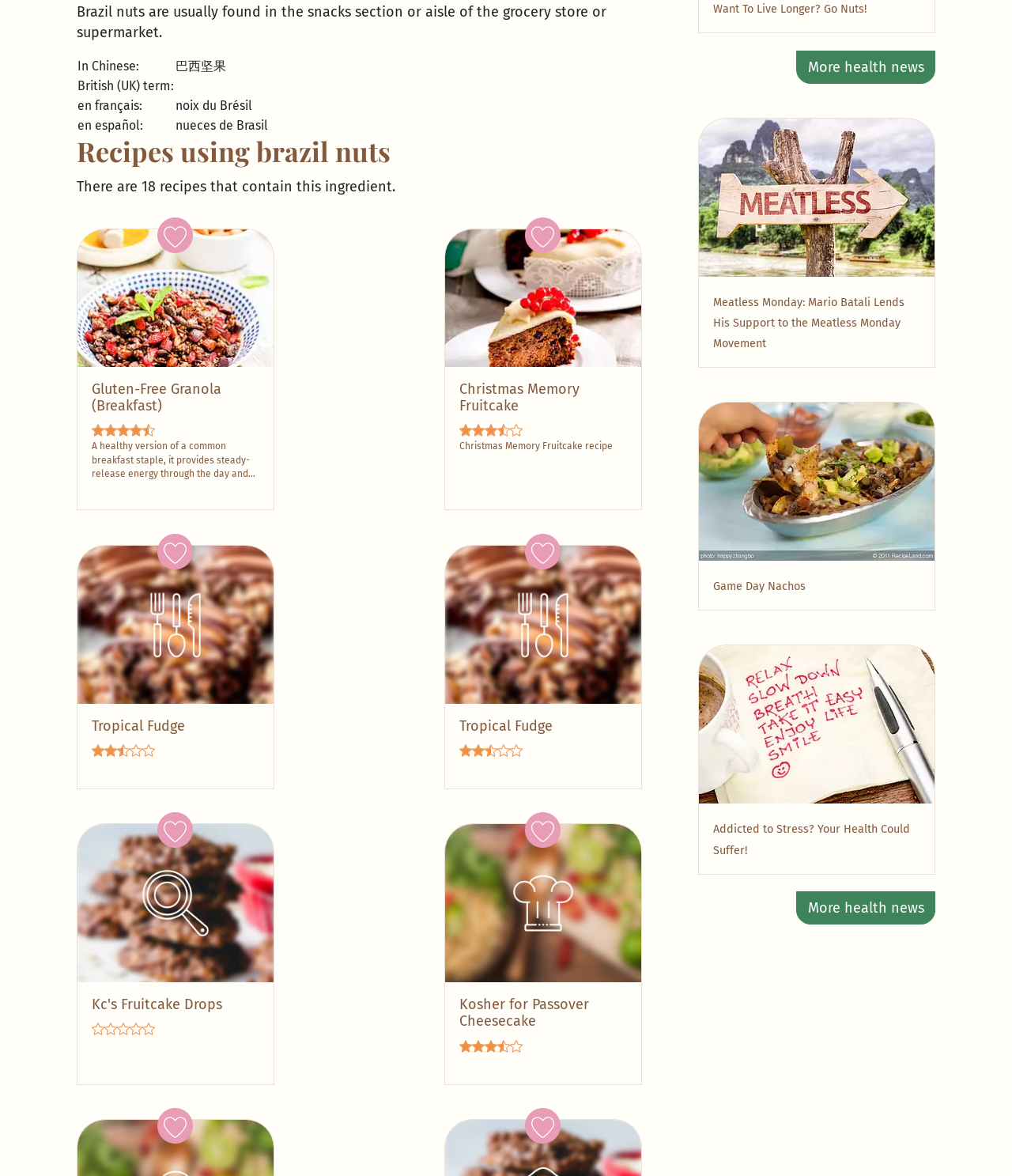Find the bounding box of the web element that fits this description: "parent_node: Gluten-Free Granola (Breakfast) name="button"".

[0.155, 0.184, 0.192, 0.217]